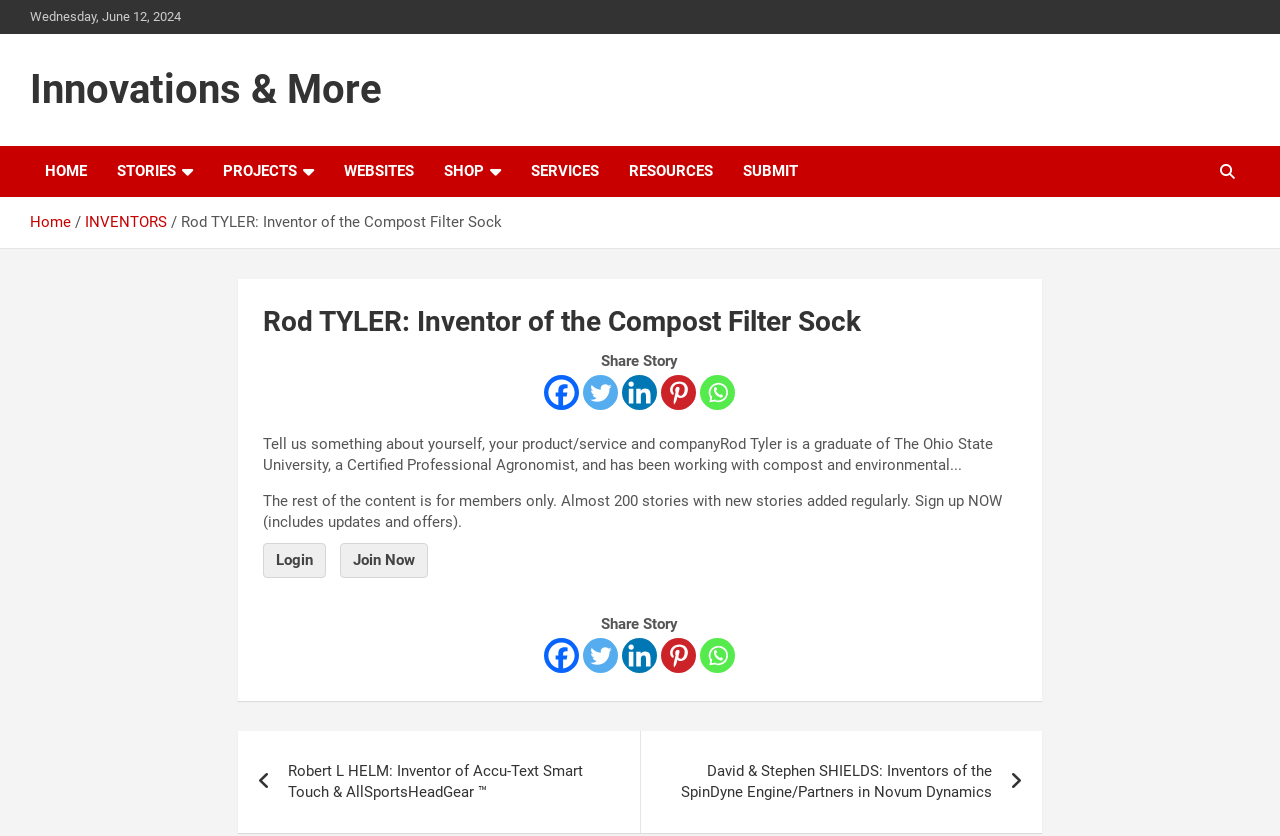Show the bounding box coordinates for the element that needs to be clicked to execute the following instruction: "Click on HOME". Provide the coordinates in the form of four float numbers between 0 and 1, i.e., [left, top, right, bottom].

[0.023, 0.175, 0.08, 0.236]